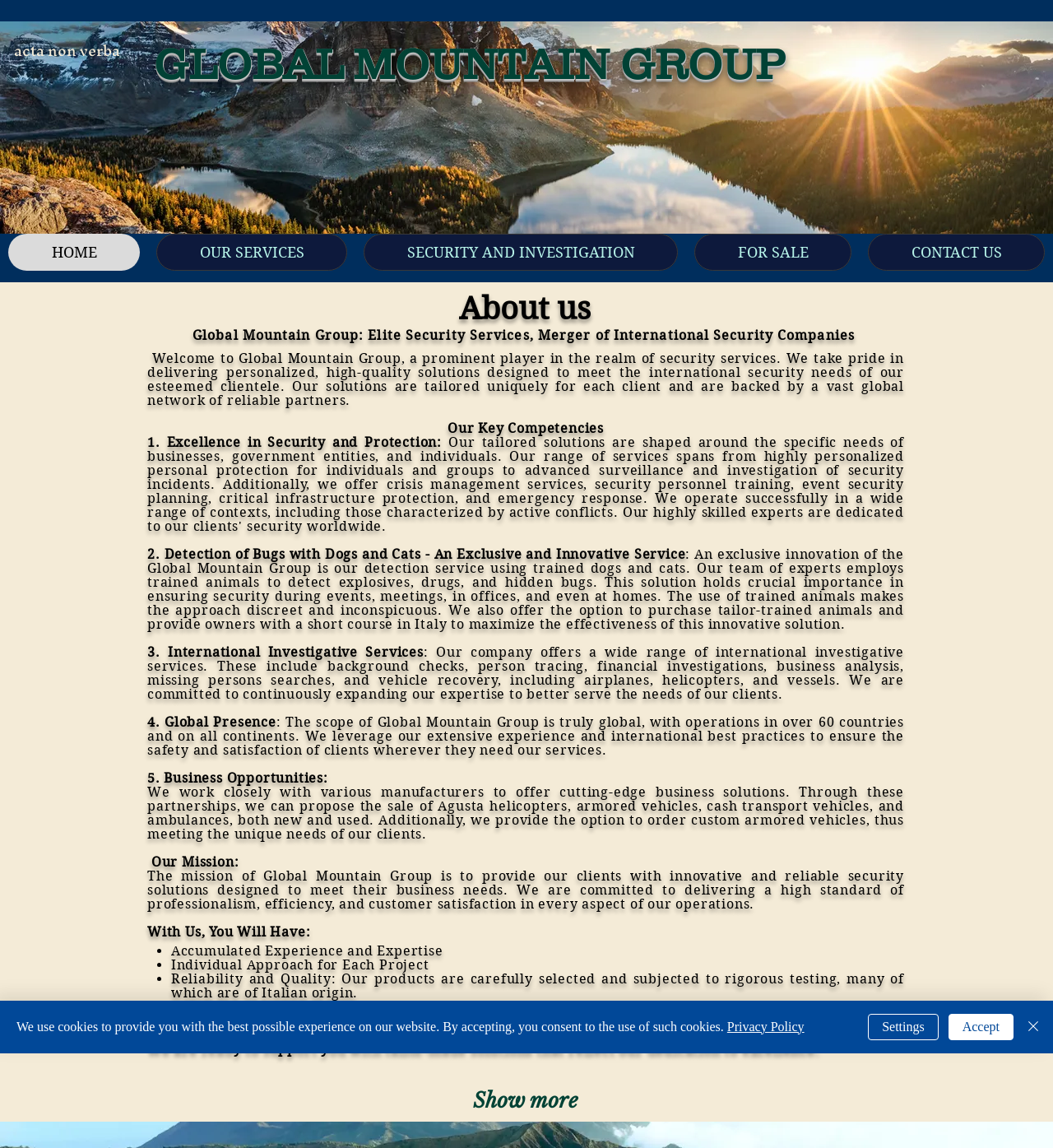Please specify the bounding box coordinates in the format (top-left x, top-left y, bottom-right x, bottom-right y), with all values as floating point numbers between 0 and 1. Identify the bounding box of the UI element described by: Fenrir Odensbane

None